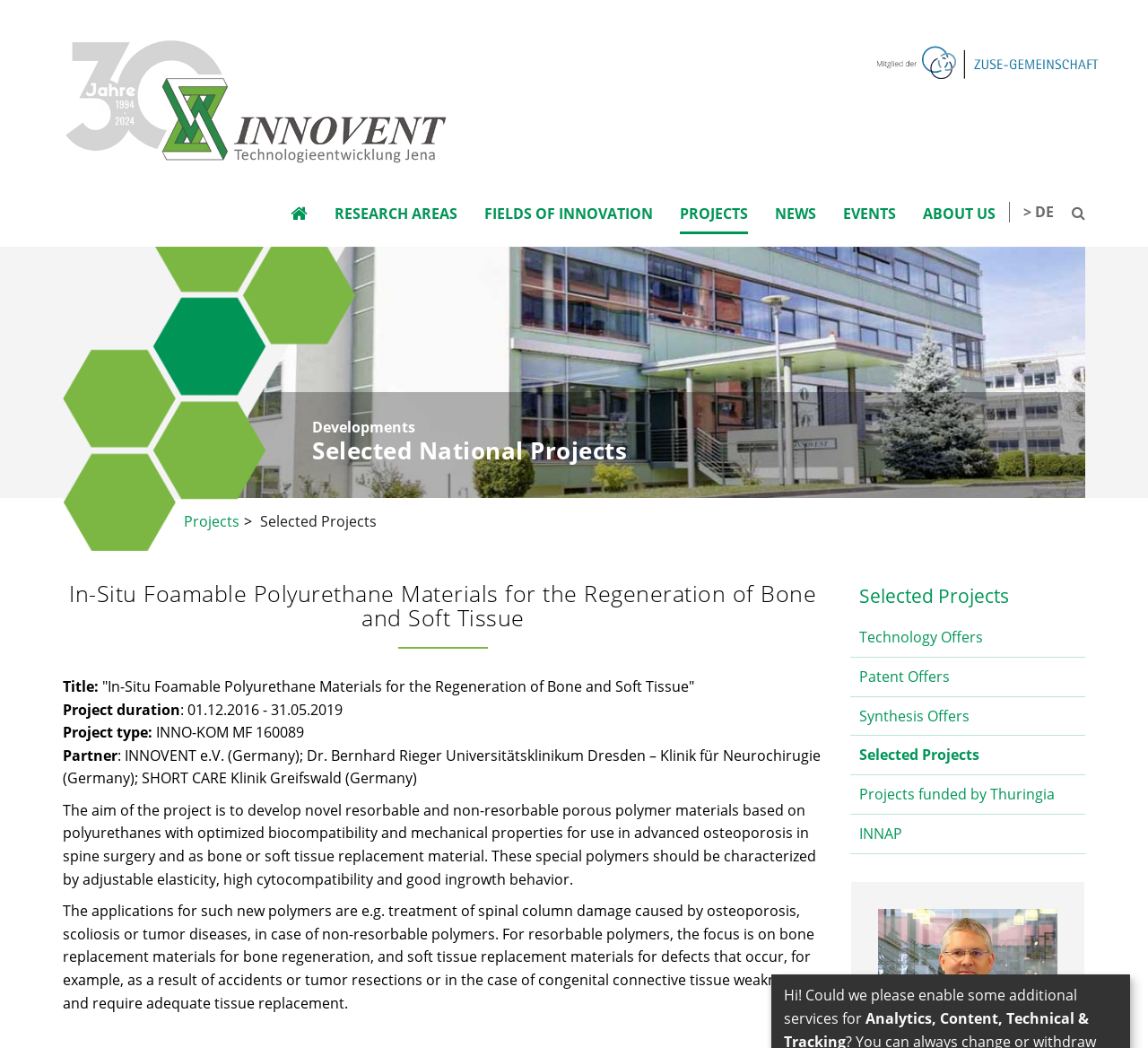What is the title of the project described on the webpage?
Carefully analyze the image and provide a thorough answer to the question.

The title of the project is mentioned in the heading 'In-Situ Foamable Polyurethane Materials for the Regeneration of Bone and Soft Tissue', which is followed by a detailed description of the project.